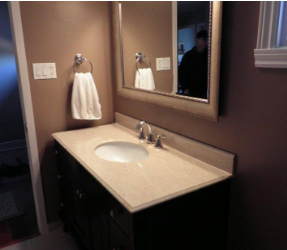What is the color of the wall?
Answer with a single word or phrase by referring to the visual content.

Soft beige